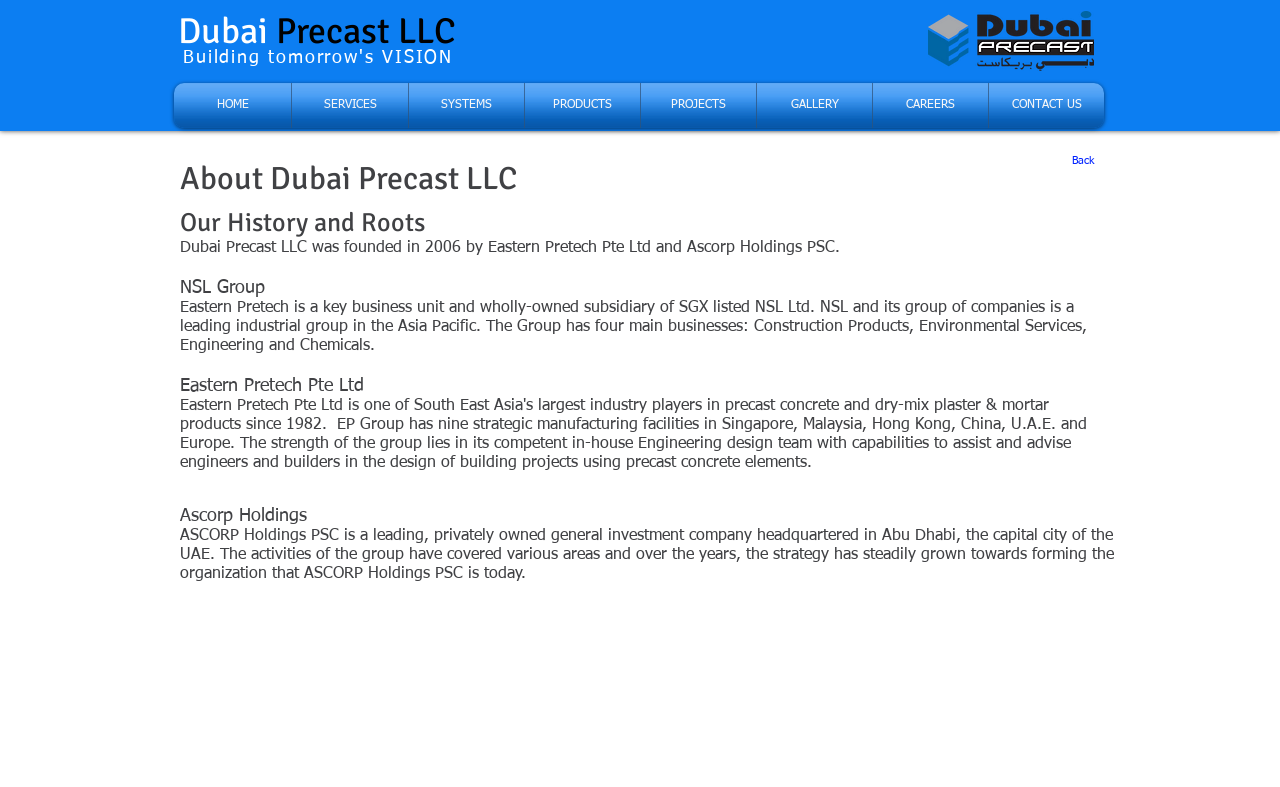Please predict the bounding box coordinates (top-left x, top-left y, bottom-right x, bottom-right y) for the UI element in the screenshot that fits the description: Back

[0.824, 0.192, 0.867, 0.217]